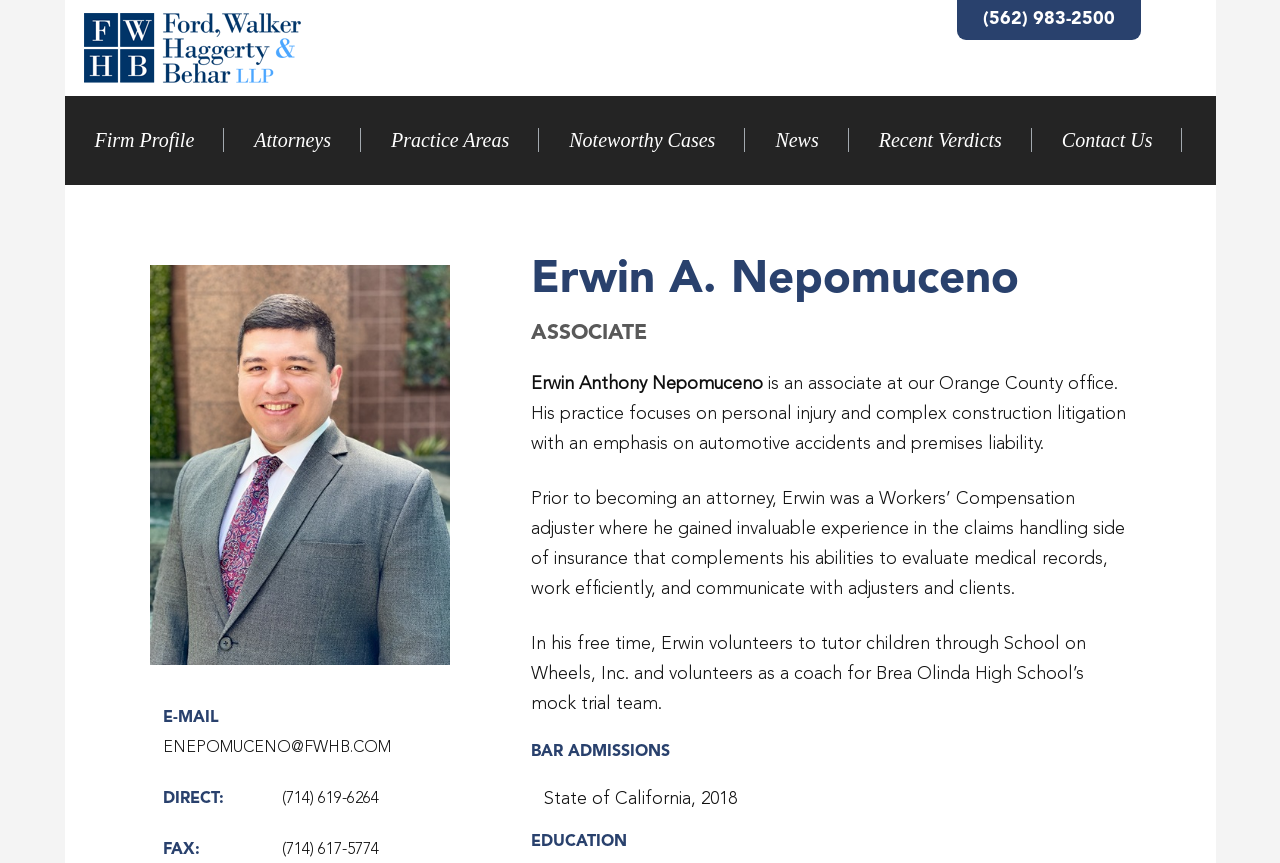Give a one-word or short-phrase answer to the following question: 
What is Erwin A. Nepomuceno's profession?

Associate